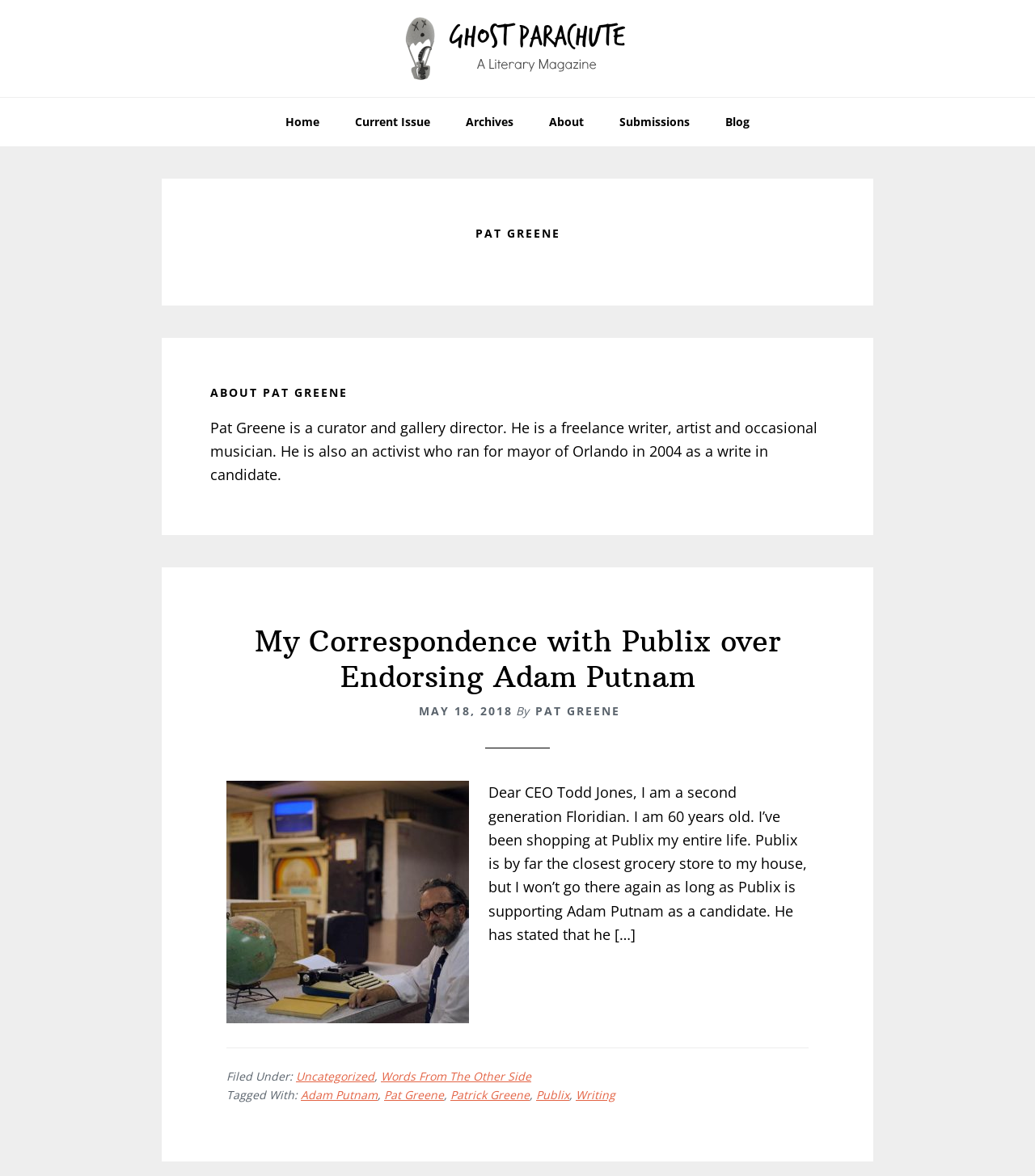Identify the bounding box coordinates for the UI element described as follows: Words From The Other Side. Use the format (top-left x, top-left y, bottom-right x, bottom-right y) and ensure all values are floating point numbers between 0 and 1.

[0.368, 0.909, 0.513, 0.922]